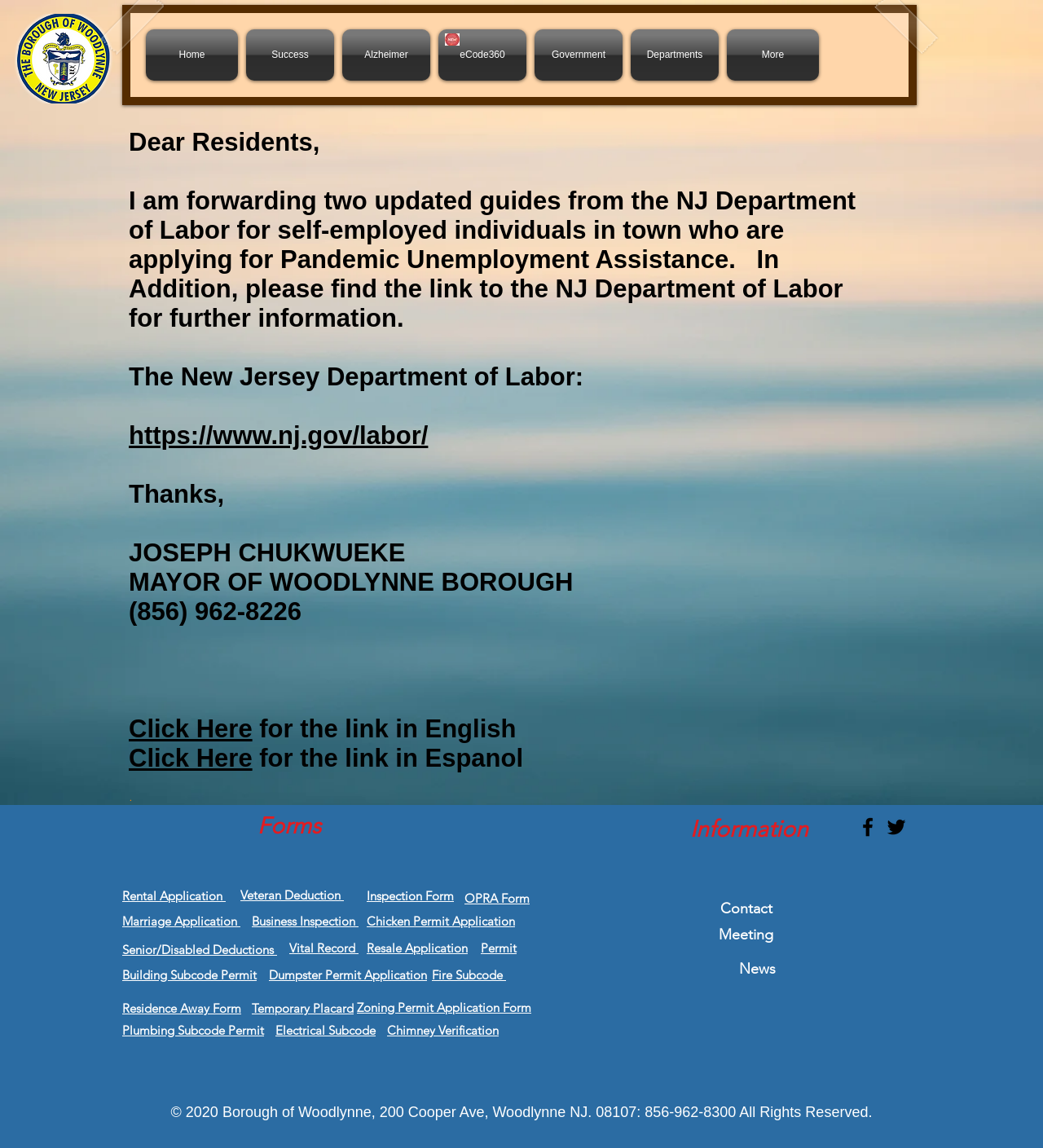What is the phone number of the mayor's office?
Answer the question using a single word or phrase, according to the image.

(856) 962-8226